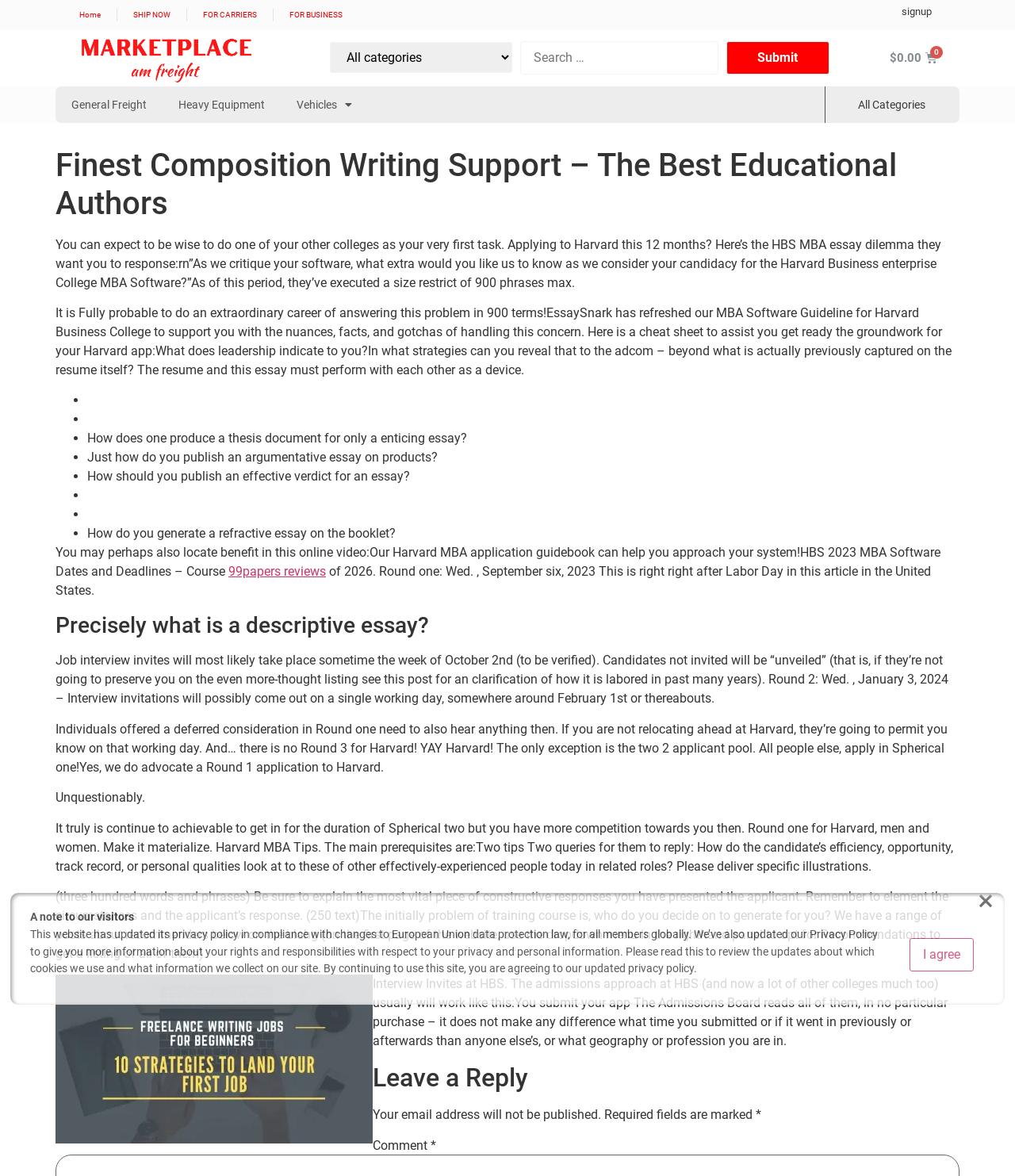Find the bounding box coordinates of the element's region that should be clicked in order to follow the given instruction: "Click on the I agree button". The coordinates should consist of four float numbers between 0 and 1, i.e., [left, top, right, bottom].

[0.896, 0.798, 0.96, 0.826]